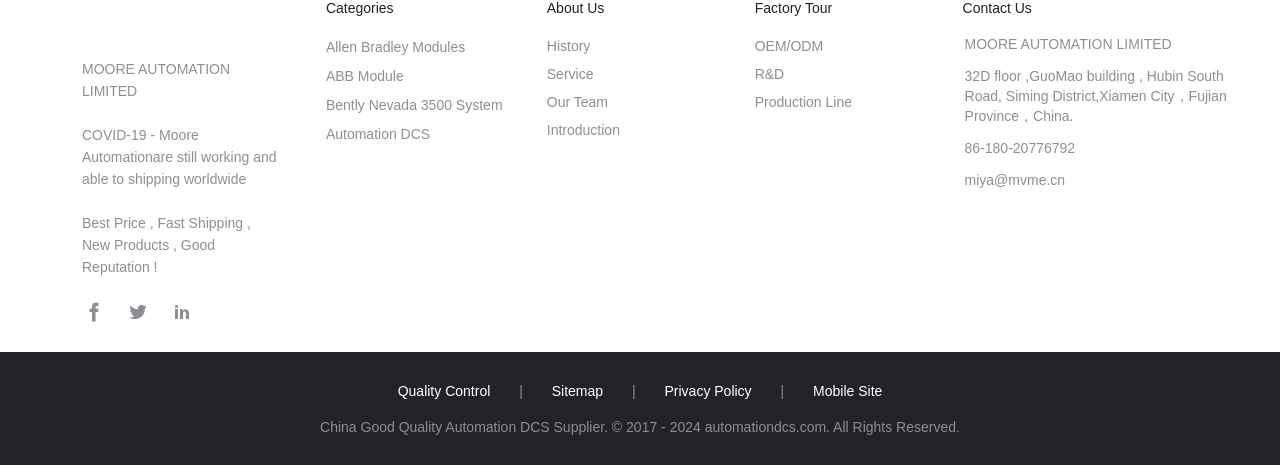Utilize the details in the image to thoroughly answer the following question: How many categories are listed on the webpage?

The categories are listed at the top of the webpage, and they are 'Categories', 'About Us', and 'Factory Tour'. These categories are separated by vertical lines and have links to subcategories.